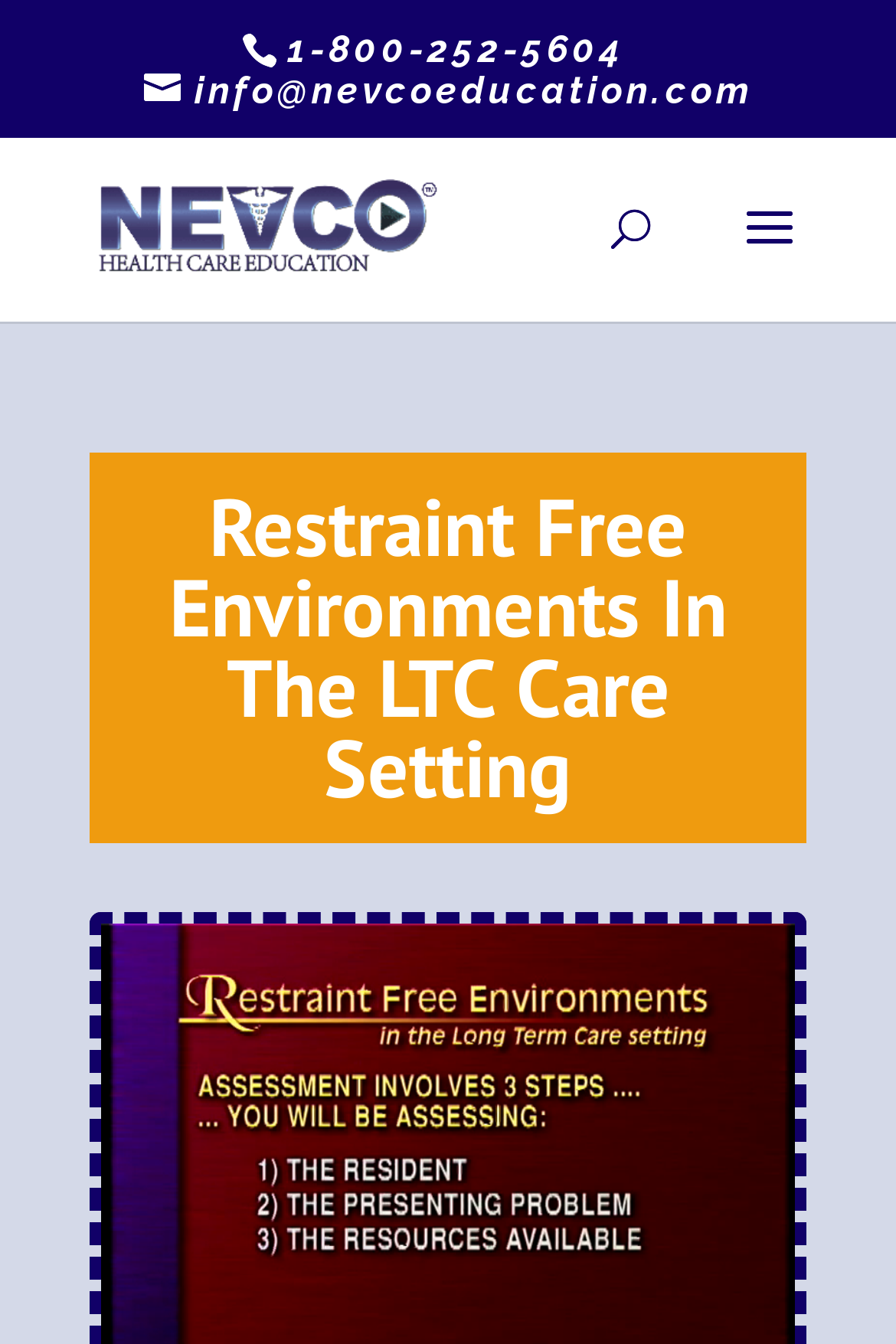Reply to the question below using a single word or brief phrase:
How many main sections are there on the page?

1